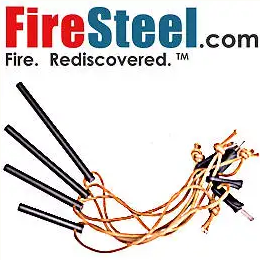Write a descriptive caption for the image, covering all notable aspects.

The image features a set of fire-starting tools from FireSteel.com, a brand dedicated to innovative fire-making solutions. The tools include multiple black rods and a cord, designed for durability and reliability in outdoor and emergency situations. This product highlights the importance of fire in survival scenarios, where creating warmth, cooking food, or signaling for help can be crucial. The branding, prominently displayed at the top, reinforces the company's commitment to rediscovering the art of fire-making, with the tagline "Fire. Rediscovered." emphasizing its focus on providing effective fire-starting solutions for adventurers and survivalists alike.